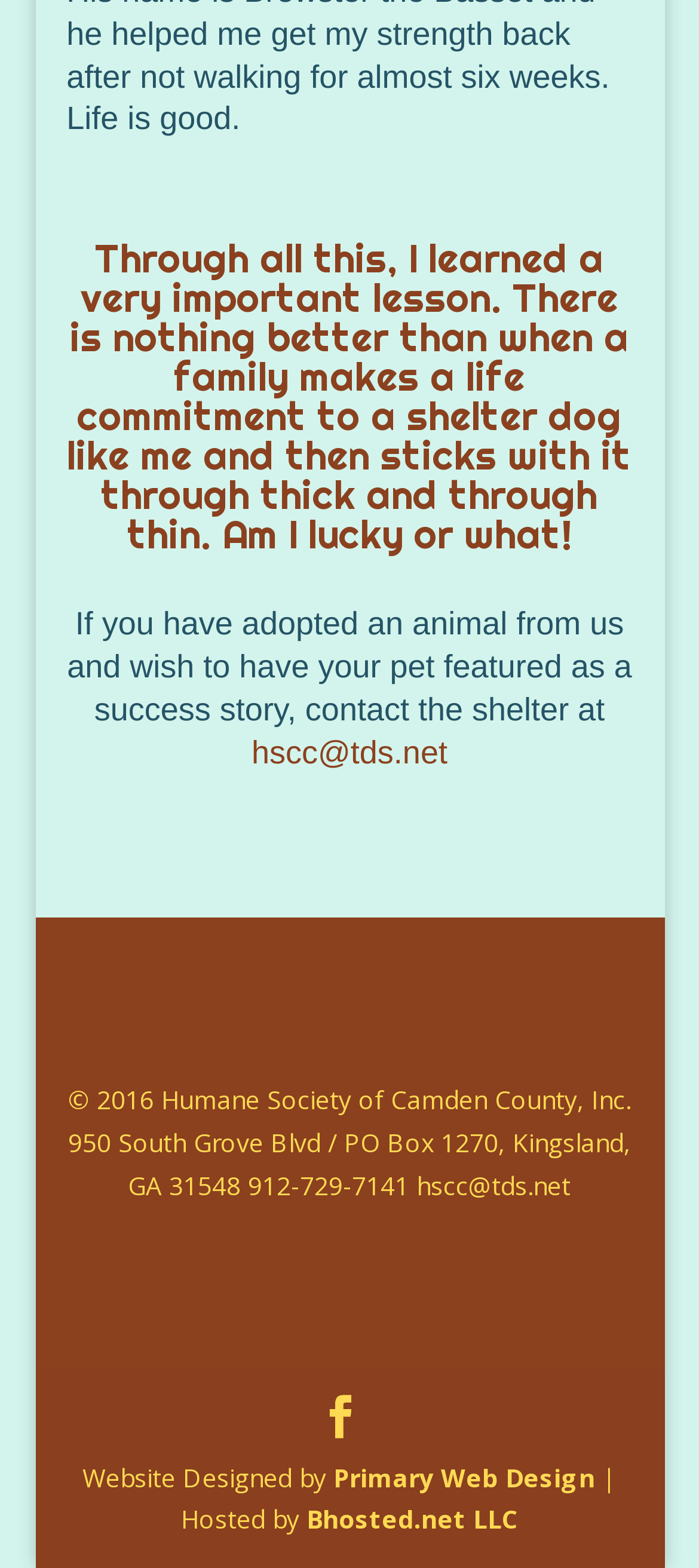Please give a succinct answer using a single word or phrase:
What is the tone of the first heading?

Positive